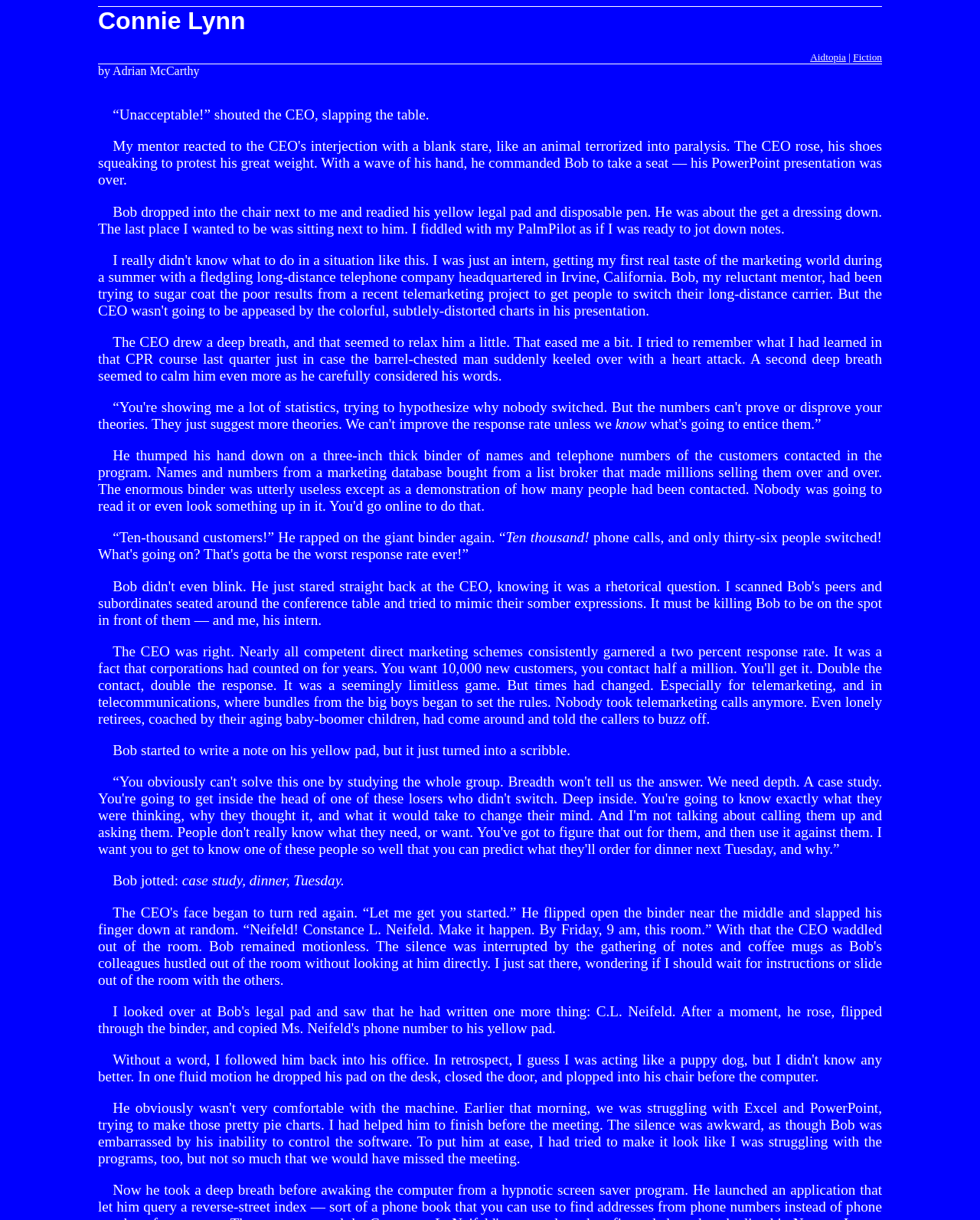What is the topic of the meeting?
Based on the screenshot, provide a one-word or short-phrase response.

Case study